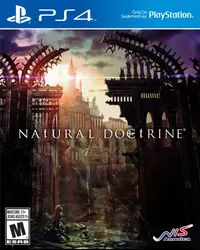On which platform is the game exclusively available?
Based on the image, please offer an in-depth response to the question.

The PlayStation 4 logo is displayed in the top corner of the image, indicating that the game is exclusive to the platform.